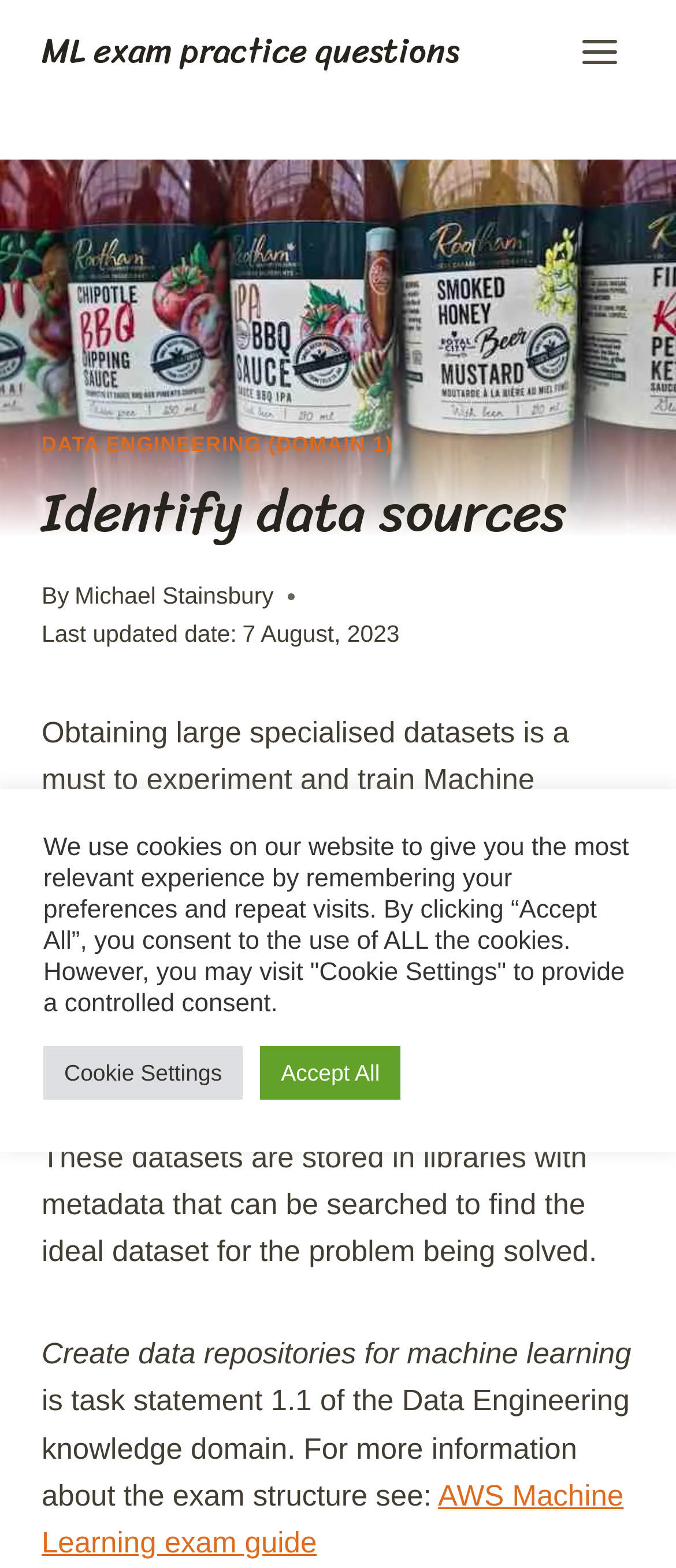Carefully observe the image and respond to the question with a detailed answer:
What is task statement 1.1 of the Data Engineering knowledge domain?

According to the webpage, task statement 1.1 of the Data Engineering knowledge domain is to 'Create data repositories for machine learning'.